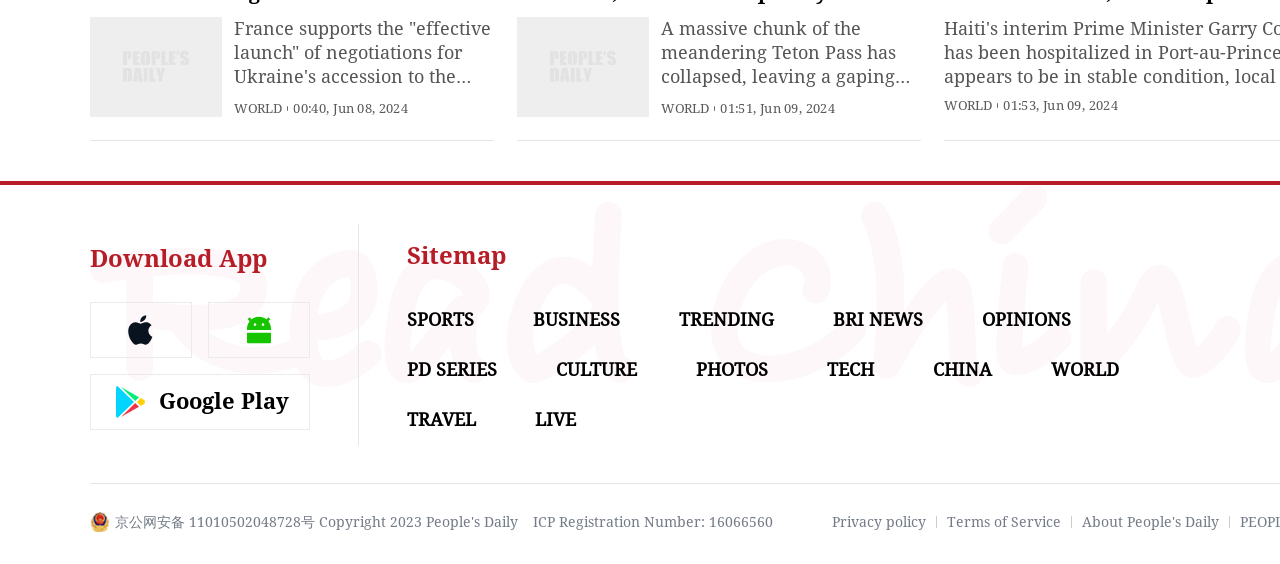Provide the bounding box coordinates for the UI element that is described by this text: "ICP Registration Number: 16066560". The coordinates should be in the form of four float numbers between 0 and 1: [left, top, right, bottom].

[0.416, 0.91, 0.604, 0.941]